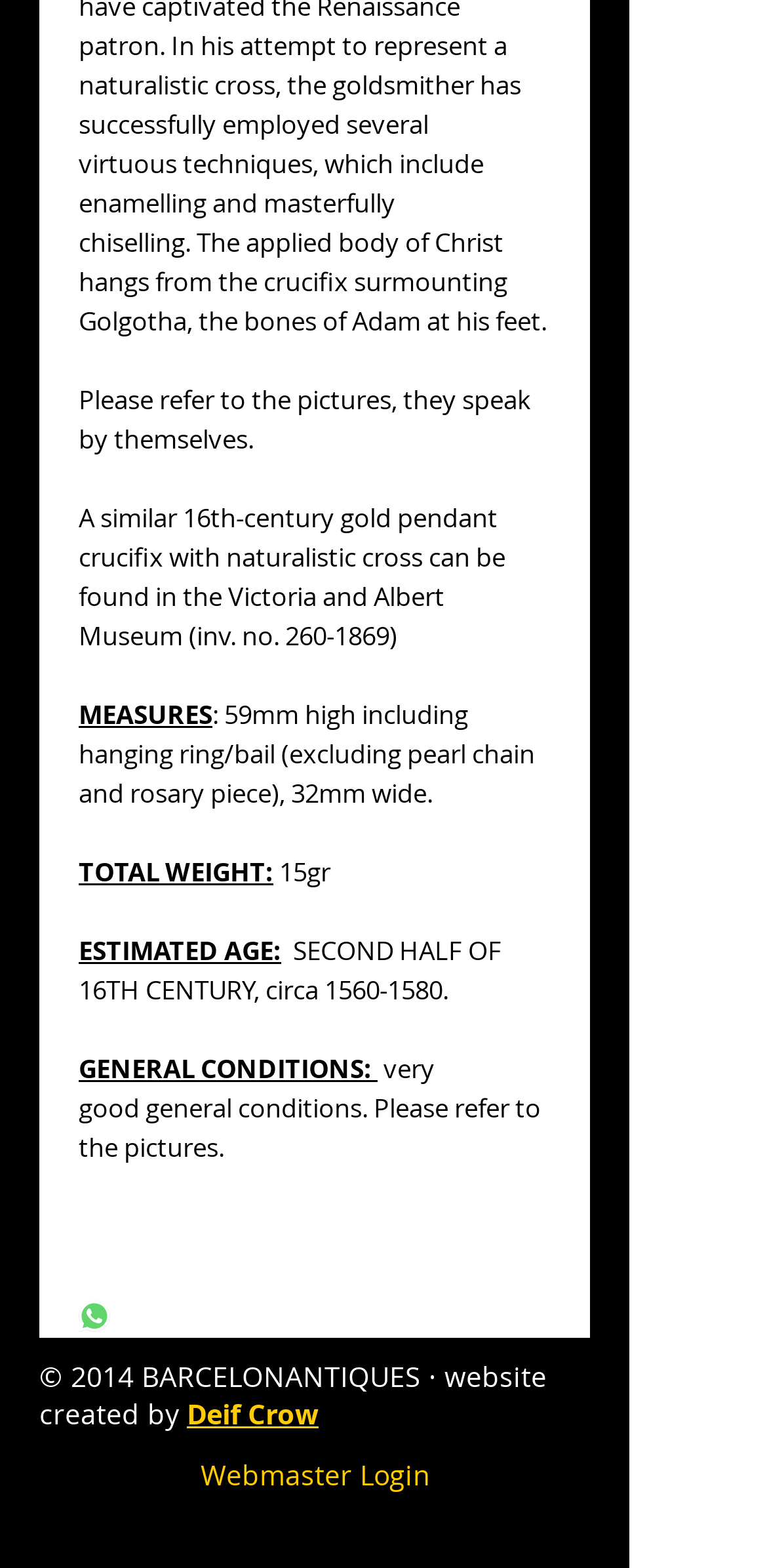What is the total weight of the pendant?
Using the image, provide a concise answer in one word or a short phrase.

15gr